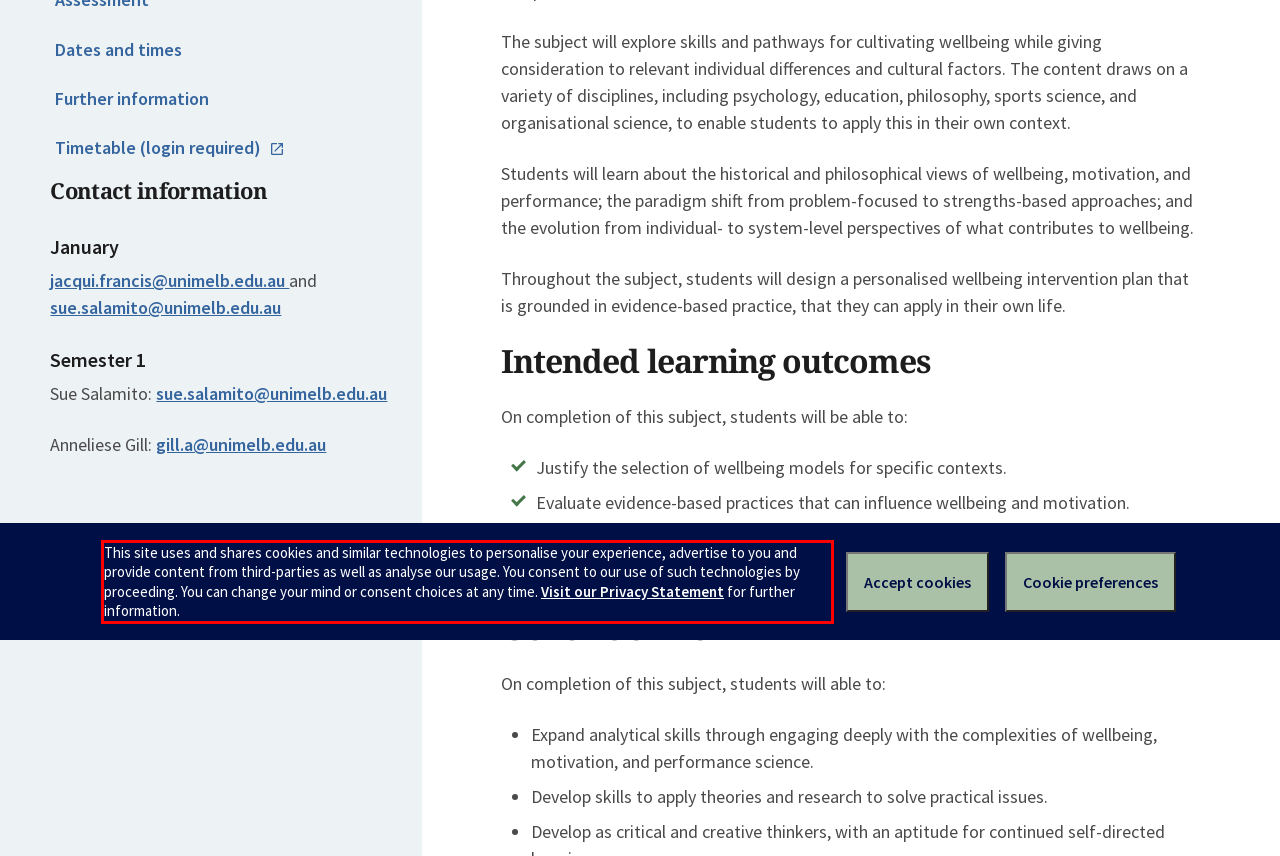Please examine the screenshot of the webpage and read the text present within the red rectangle bounding box.

This site uses and shares cookies and similar technologies to personalise your experience, advertise to you and provide content from third-parties as well as analyse our usage. You consent to our use of such technologies by proceeding. You can change your mind or consent choices at any time. Visit our Privacy Statement for further information.